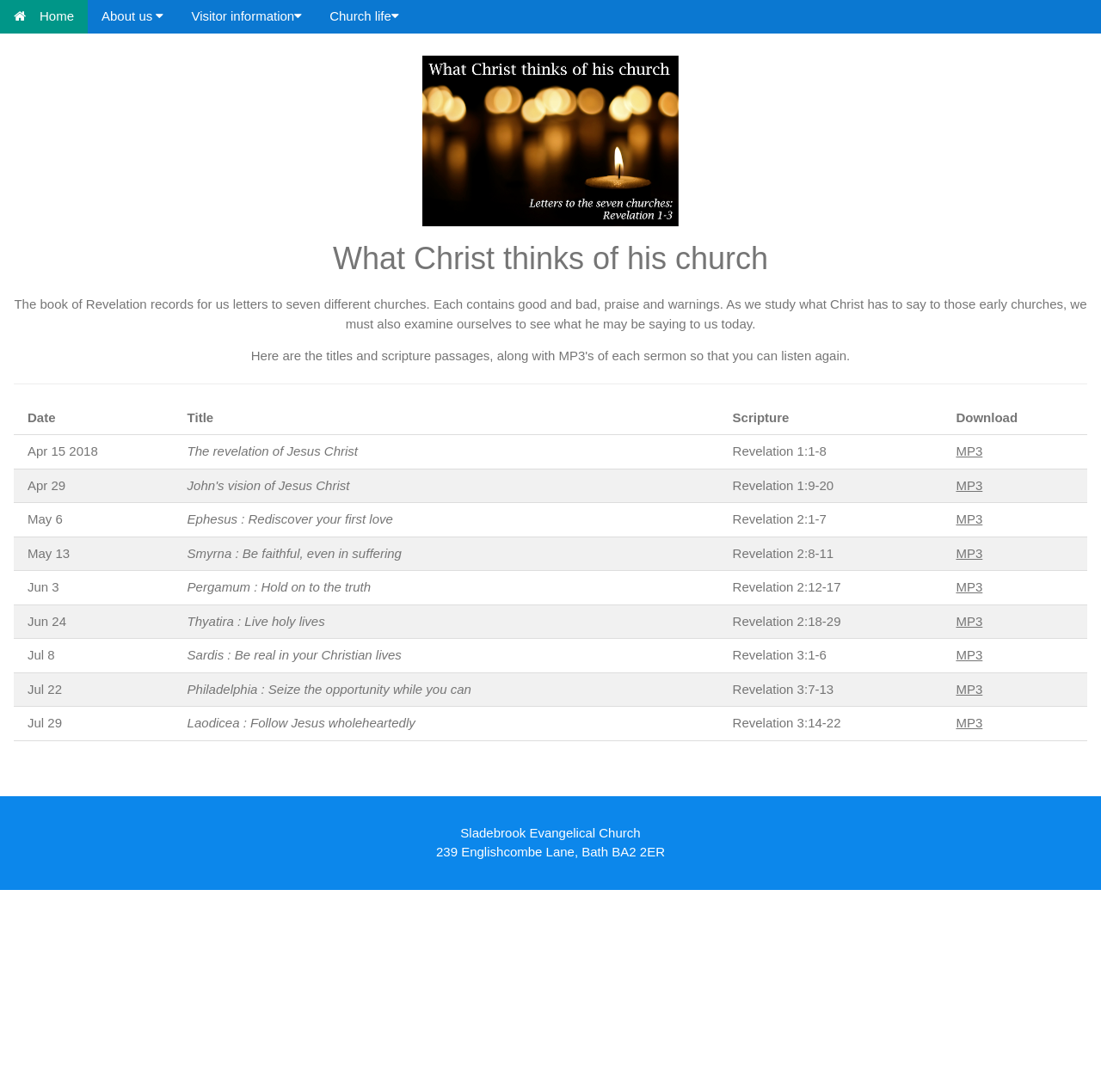Locate the bounding box coordinates of the clickable element to fulfill the following instruction: "Click the About us button". Provide the coordinates as four float numbers between 0 and 1 in the format [left, top, right, bottom].

[0.08, 0.0, 0.161, 0.03]